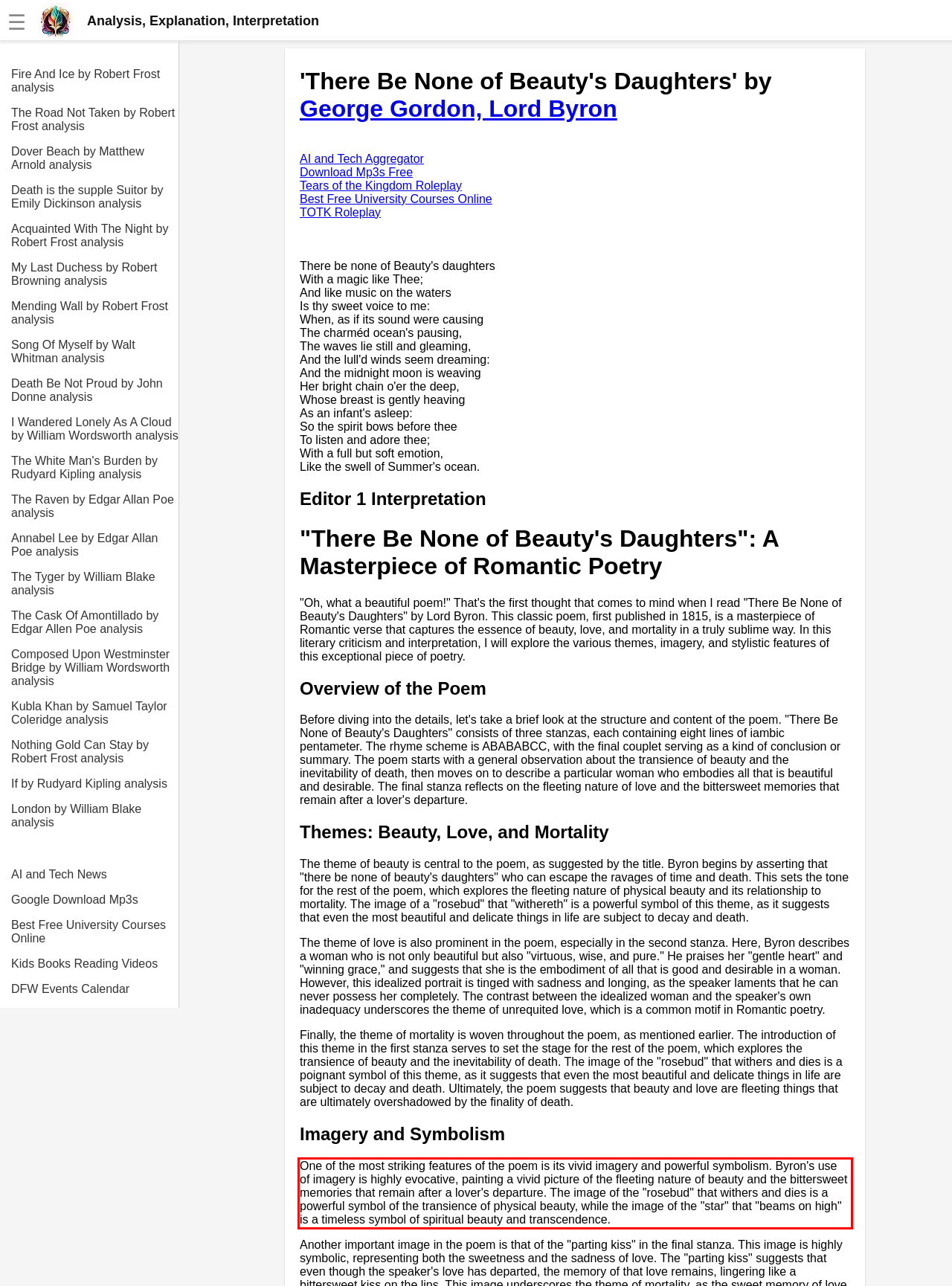Within the screenshot of a webpage, identify the red bounding box and perform OCR to capture the text content it contains.

One of the most striking features of the poem is its vivid imagery and powerful symbolism. Byron's use of imagery is highly evocative, painting a vivid picture of the fleeting nature of beauty and the bittersweet memories that remain after a lover's departure. The image of the "rosebud" that withers and dies is a powerful symbol of the transience of physical beauty, while the image of the "star" that "beams on high" is a timeless symbol of spiritual beauty and transcendence.